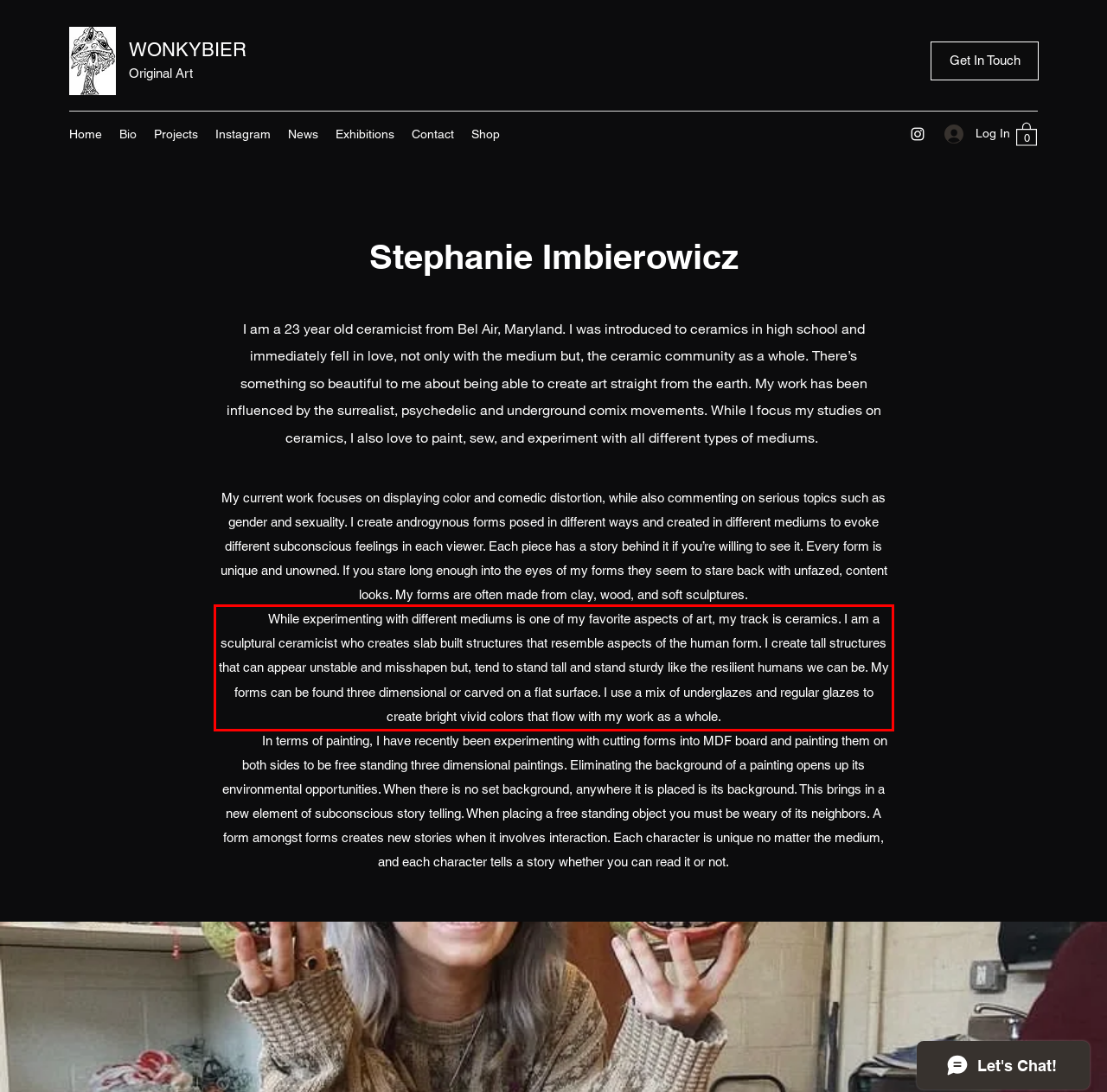Please analyze the screenshot of a webpage and extract the text content within the red bounding box using OCR.

While experimenting with different mediums is one of my favorite aspects of art, my track is ceramics. I am a sculptural ceramicist who creates slab built structures that resemble aspects of the human form. I create tall structures that can appear unstable and misshapen but, tend to stand tall and stand sturdy like the resilient humans we can be. My forms can be found three dimensional or carved on a flat surface. I use a mix of underglazes and regular glazes to create bright vivid colors that flow with my work as a whole.